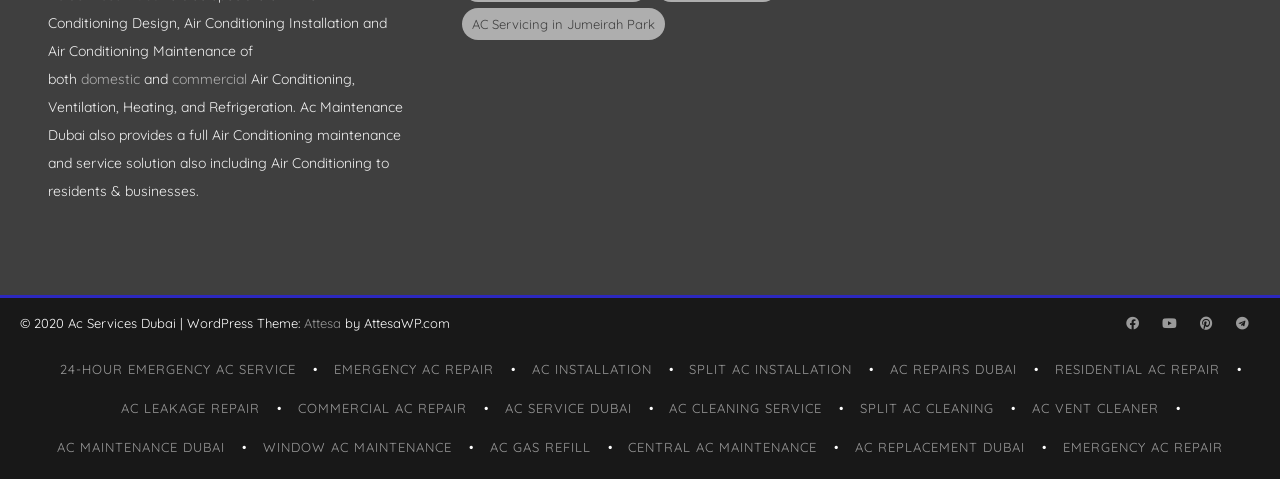Answer this question in one word or a short phrase: What type of services does the company provide?

AC services